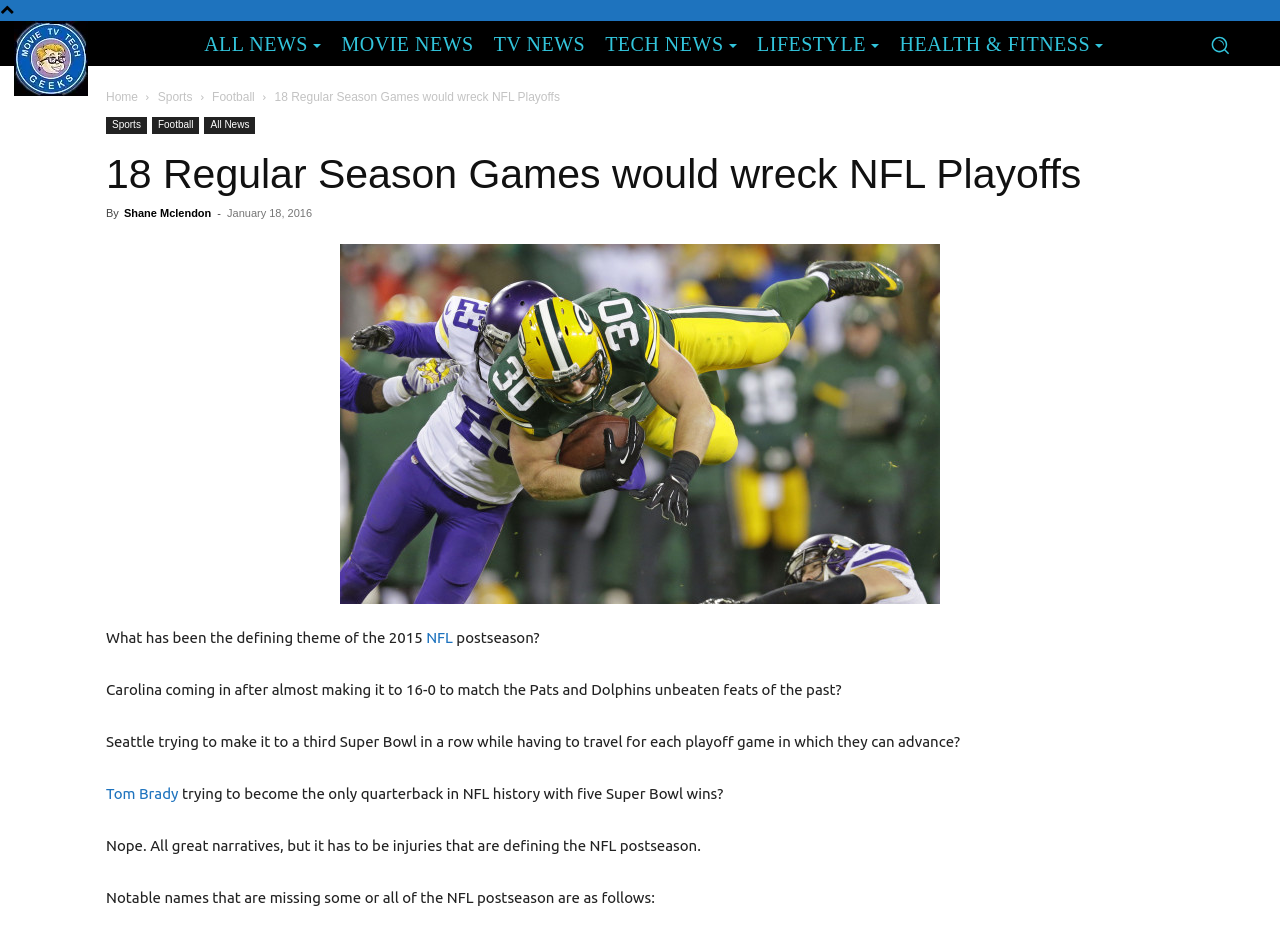Extract the bounding box coordinates for the UI element described as: "All News".

[0.152, 0.028, 0.259, 0.064]